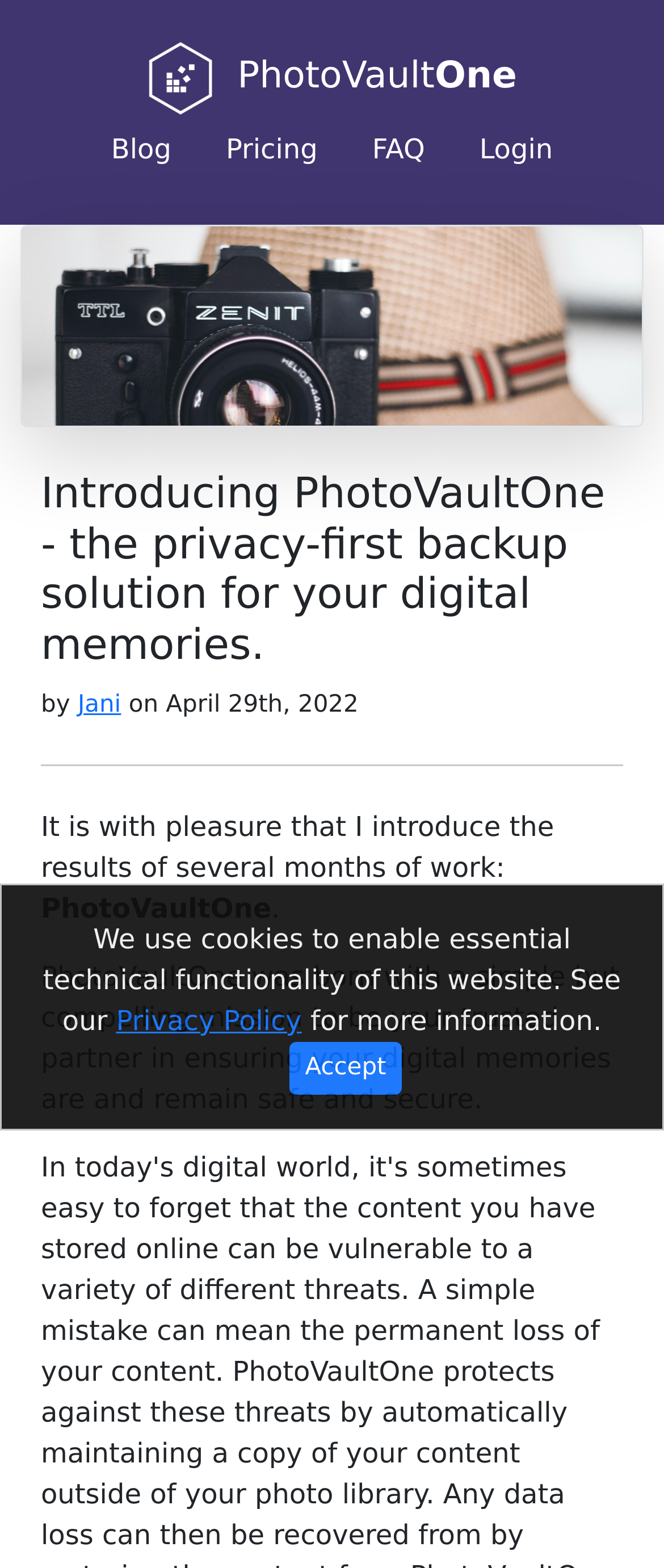Identify the bounding box coordinates of the element that should be clicked to fulfill this task: "Read the blog". The coordinates should be provided as four float numbers between 0 and 1, i.e., [left, top, right, bottom].

[0.126, 0.074, 0.299, 0.117]